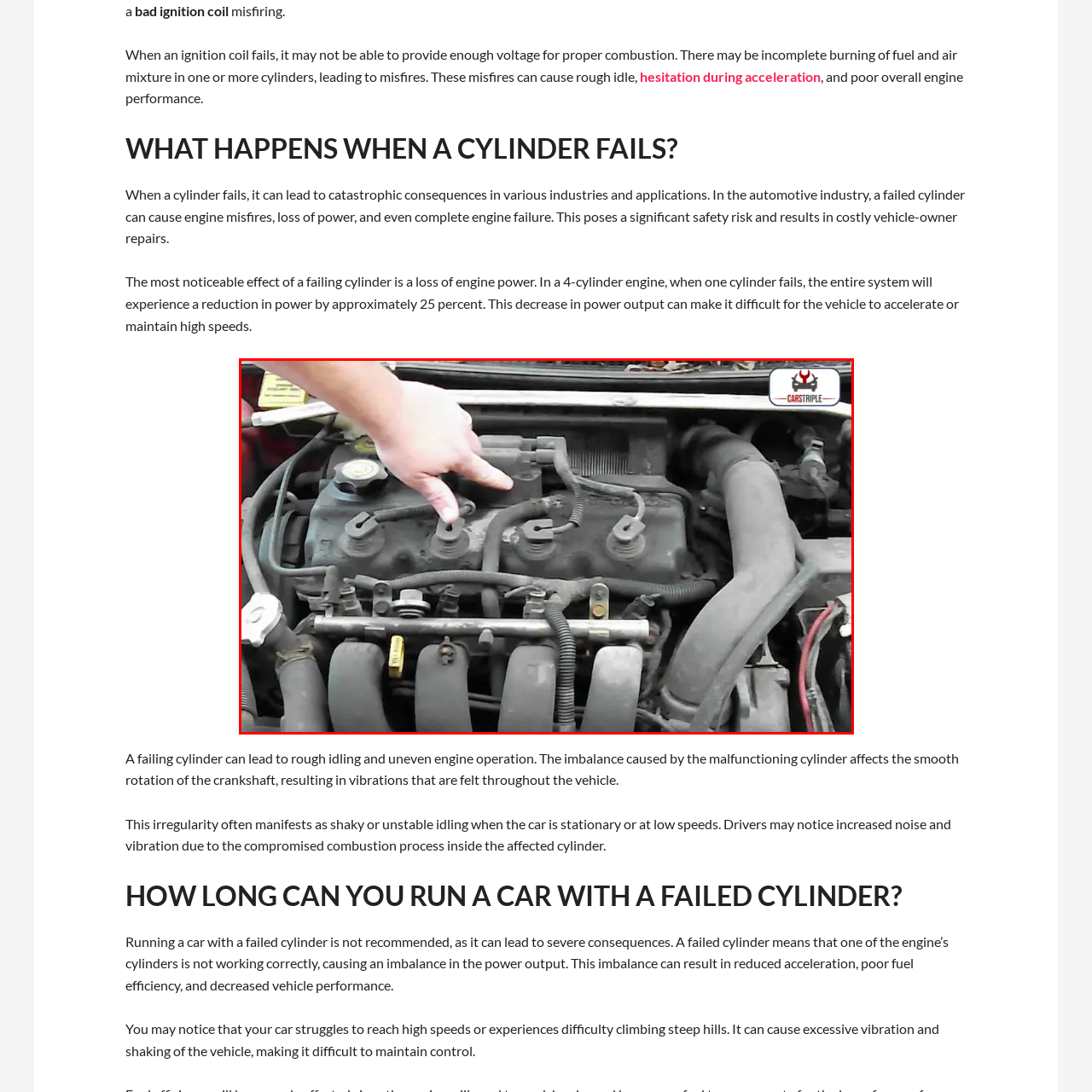Why is identifying ignition system issues important?
Please look at the image marked with a red bounding box and provide a one-word or short-phrase answer based on what you see.

To prevent performance problems